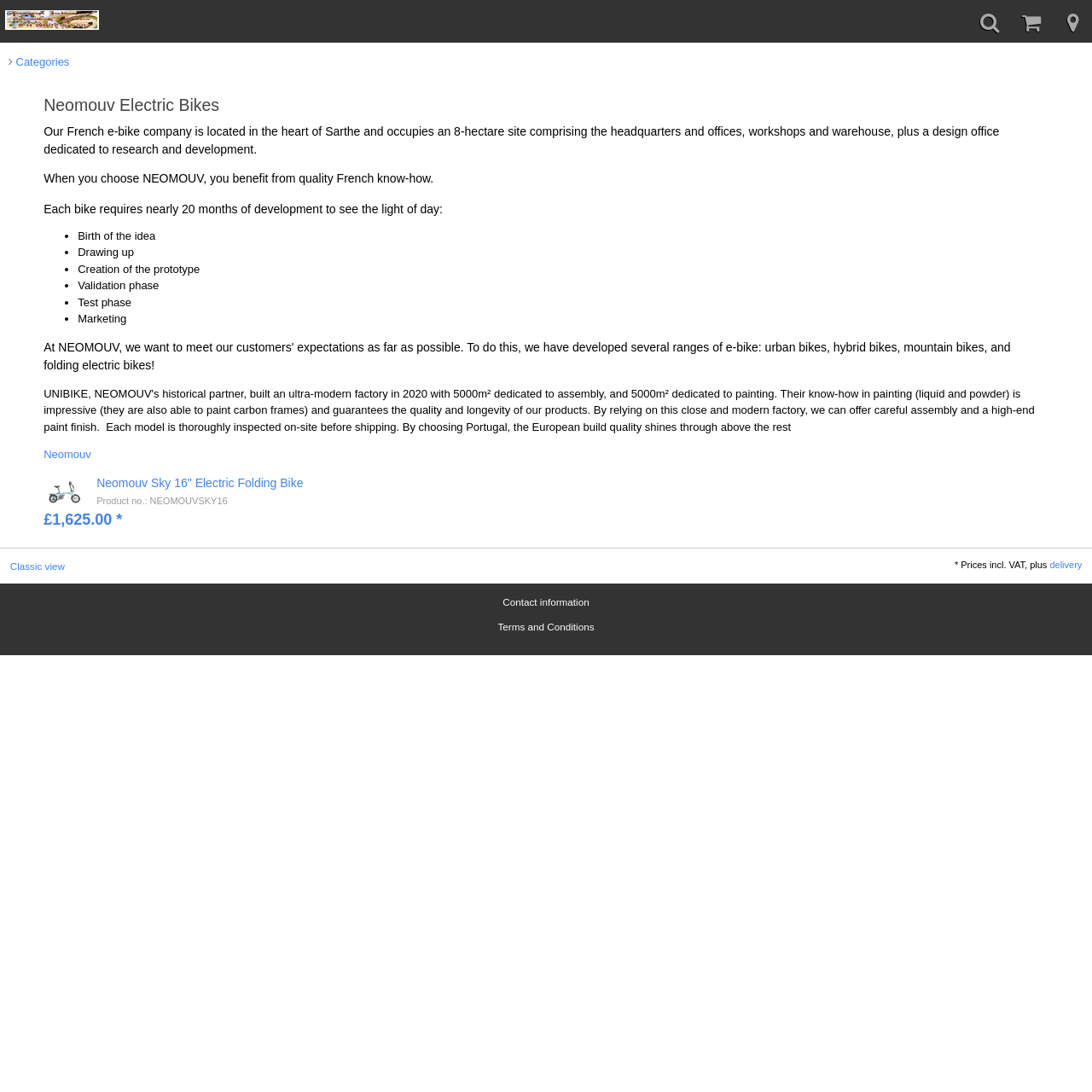Provide a thorough description of this webpage.

The webpage is about Neomouv Electric Bikes, specifically highlighting the company C H WHITE & SON. At the top left, there is a link and an image with the text "C H WHITE & SON". On the top right, there is a link with a font awesome icon. Below the top section, there is a heading that reads "Neomouv Electric Bikes". 

Under the heading, there is a paragraph of text that describes the company's location and facilities. Following this, there are three short sentences that emphasize the quality of Neomouv's French know-how. 

Below these sentences, there is a list of five bullet points, each describing a stage in the development of a Neomouv bike, from the birth of the idea to the test phase and finally marketing. 

On the left side of the page, there is a link to "Neomouv" with an image of the Neomouv Sky 16" Electric Folding Bike. Next to the image, there is a link to the product page with the heading "Neomouv Sky 16" Electric Folding Bike". Below the heading, there is a product description with the product number and price. 

At the bottom of the page, there are links to "Classic view", "Contact information", and "Terms and Conditions". There is also a note about prices, including VAT, and delivery.